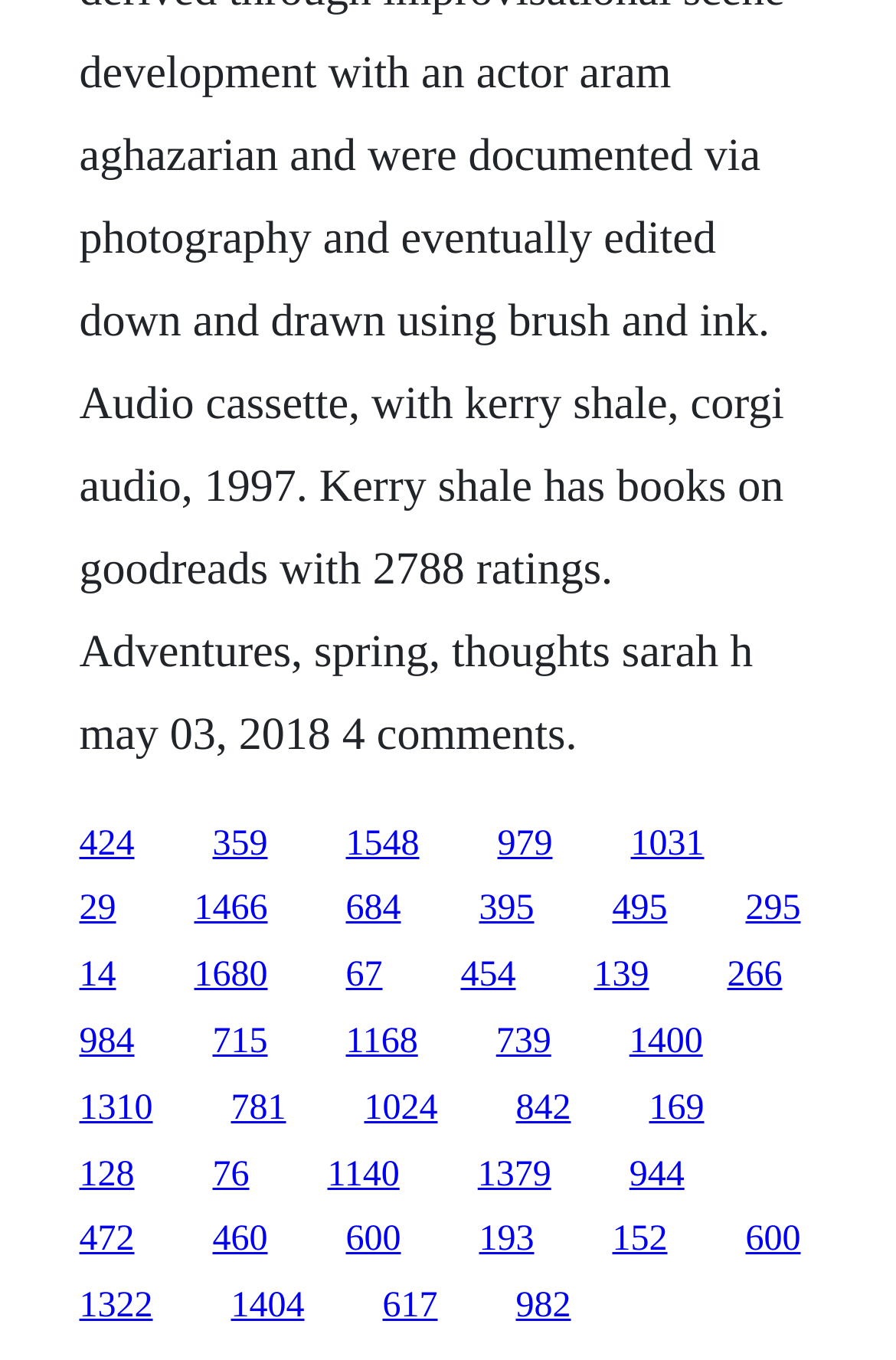Please find the bounding box coordinates of the clickable region needed to complete the following instruction: "go to the webpage of link 295". The bounding box coordinates must consist of four float numbers between 0 and 1, i.e., [left, top, right, bottom].

[0.832, 0.654, 0.894, 0.683]